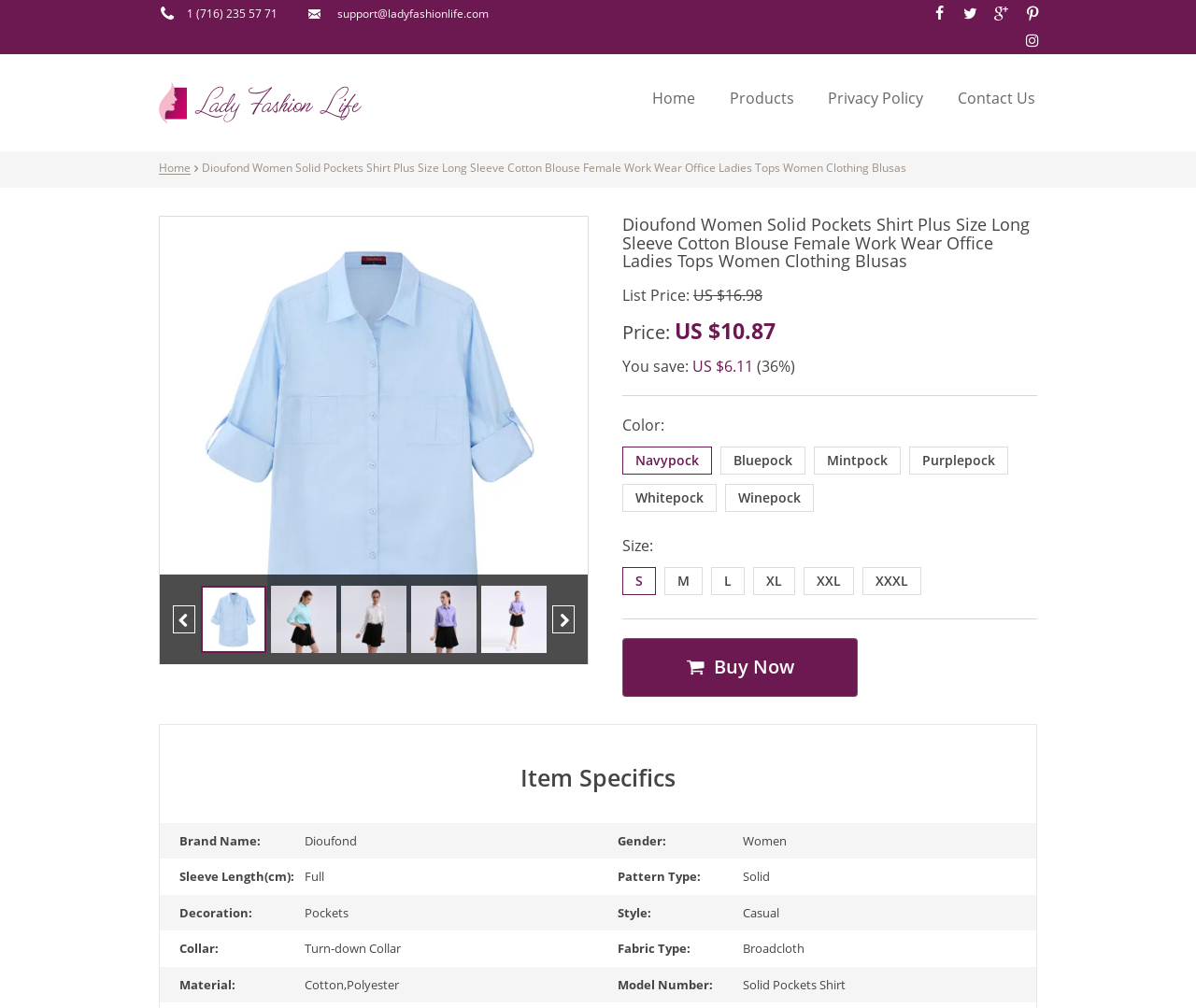Answer the question below in one word or phrase:
What is the brand name of the product?

Dioufond